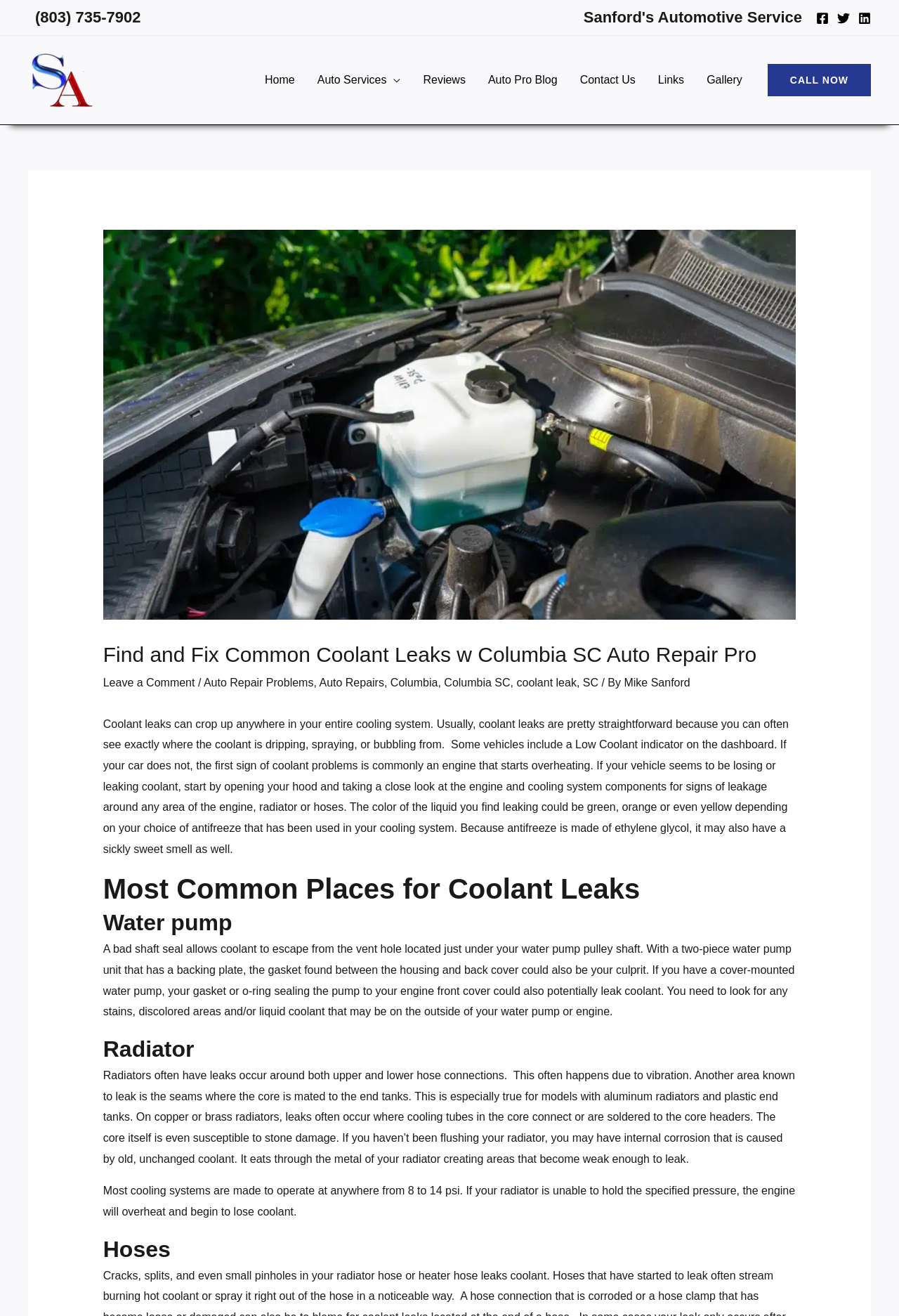Identify the bounding box coordinates for the UI element that matches this description: "Home".

[0.282, 0.042, 0.34, 0.08]